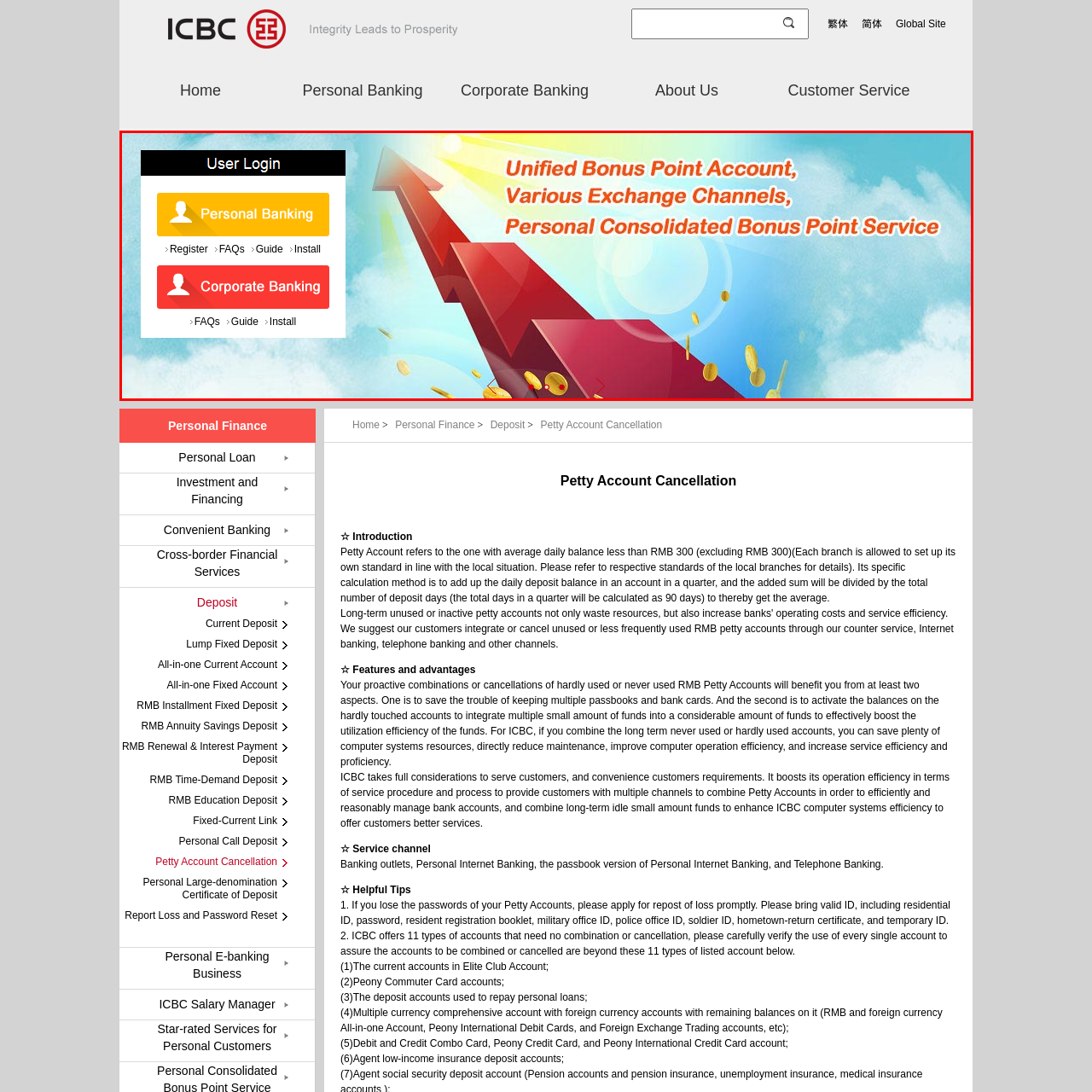Please look at the image highlighted by the red box, What is the purpose of the bold text?
 Provide your answer using a single word or phrase.

To attract user attention